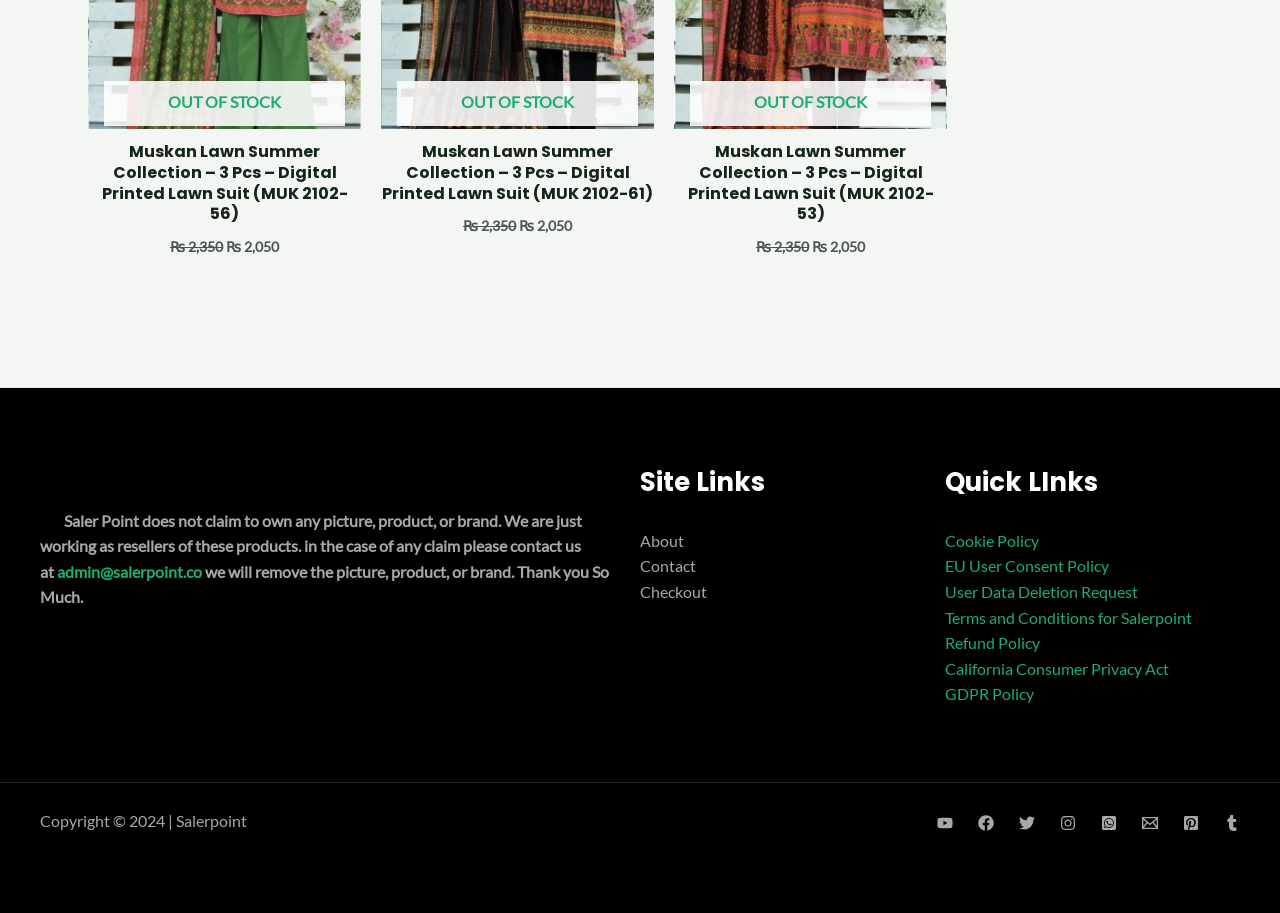Please identify the bounding box coordinates of the element's region that I should click in order to complete the following instruction: "View Muskan Lawn Summer Collection – 3 Pcs – Digital Printed Lawn Suit (MUK 2102-56)". The bounding box coordinates consist of four float numbers between 0 and 1, i.e., [left, top, right, bottom].

[0.069, 0.156, 0.282, 0.247]